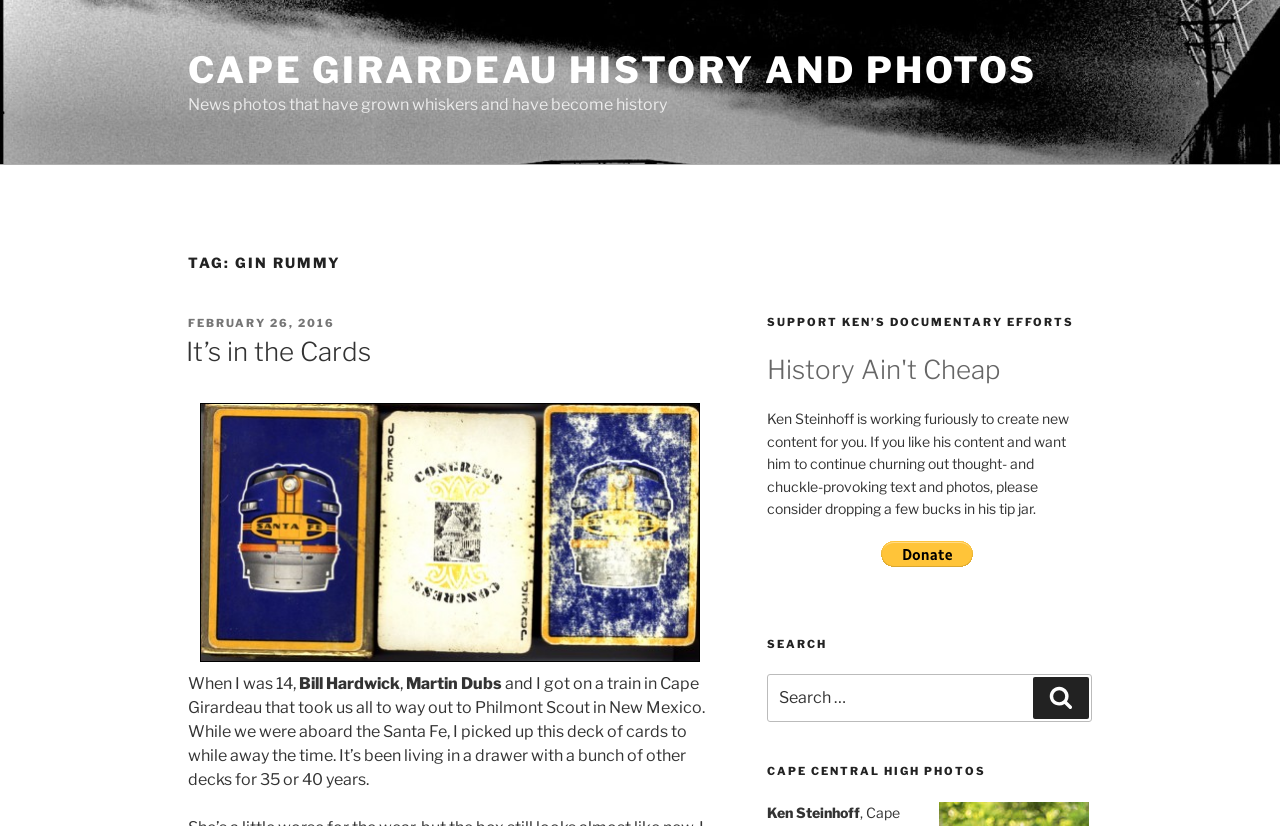Answer the question below with a single word or a brief phrase: 
What is the name of the high school mentioned on the webpage?

Cape Central High